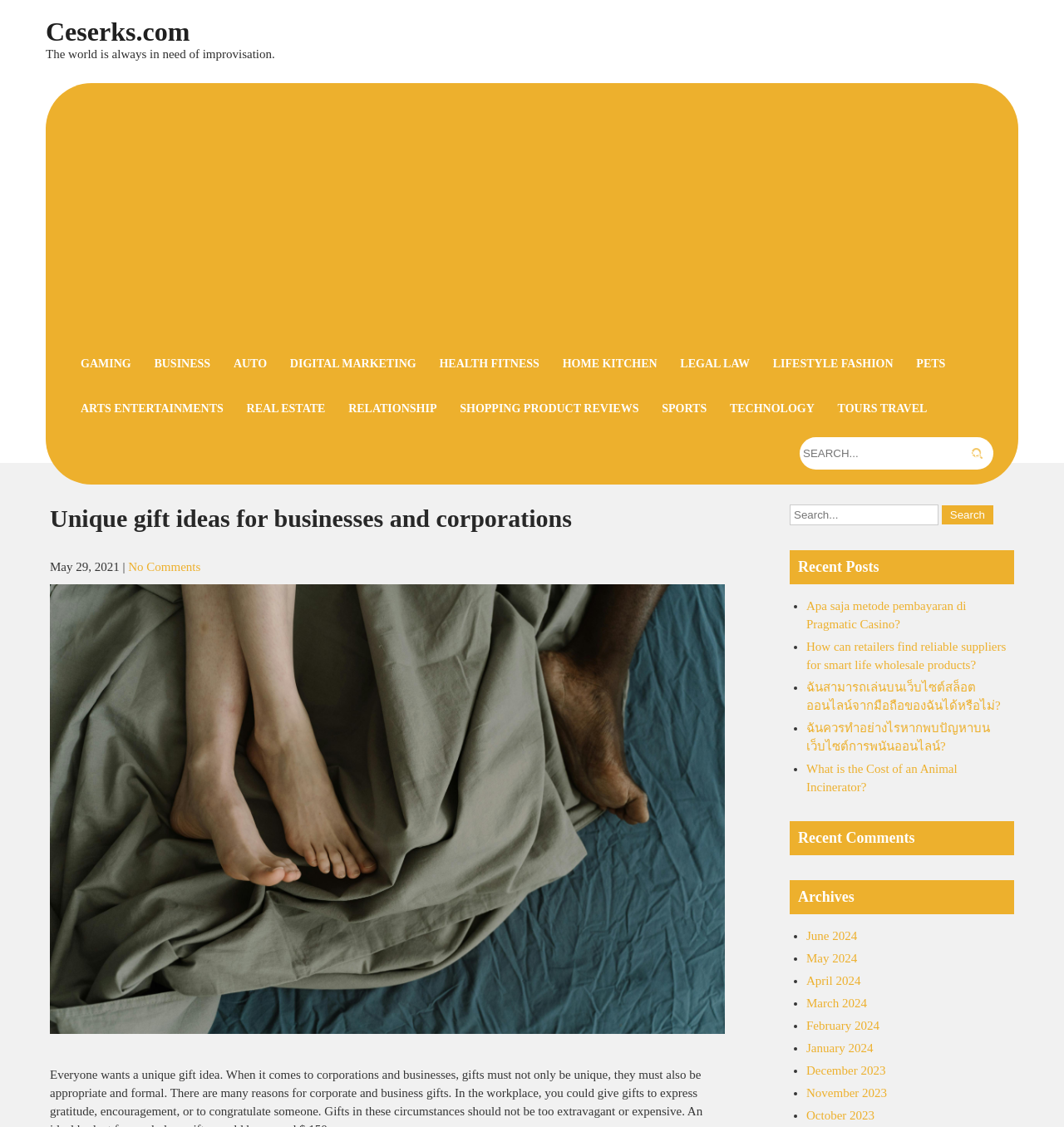Please determine the bounding box coordinates for the UI element described here. Use the format (top-left x, top-left y, bottom-right x, bottom-right y) with values bounded between 0 and 1: Recent News Stories

None